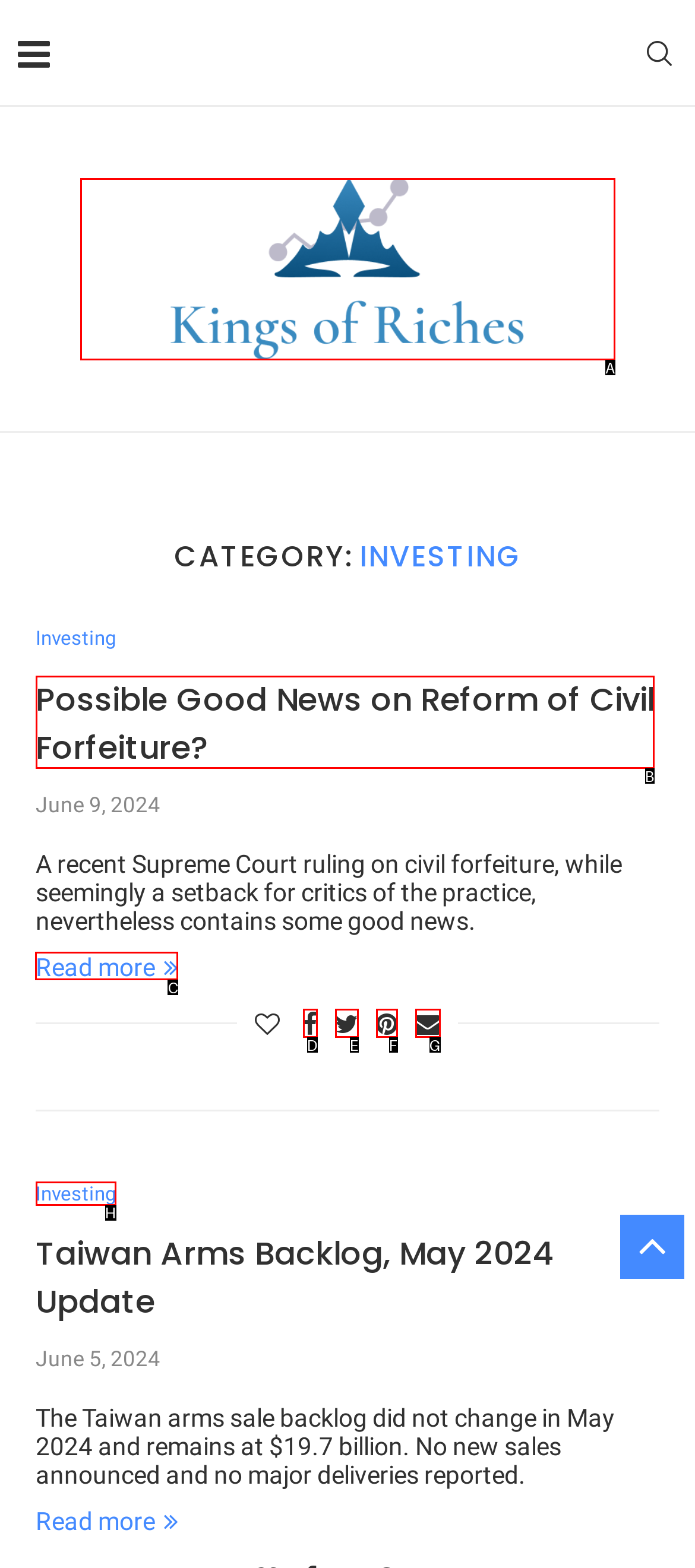Select the appropriate HTML element that needs to be clicked to finish the task: Read more about Possible Good News on Reform of Civil Forfeiture
Reply with the letter of the chosen option.

C